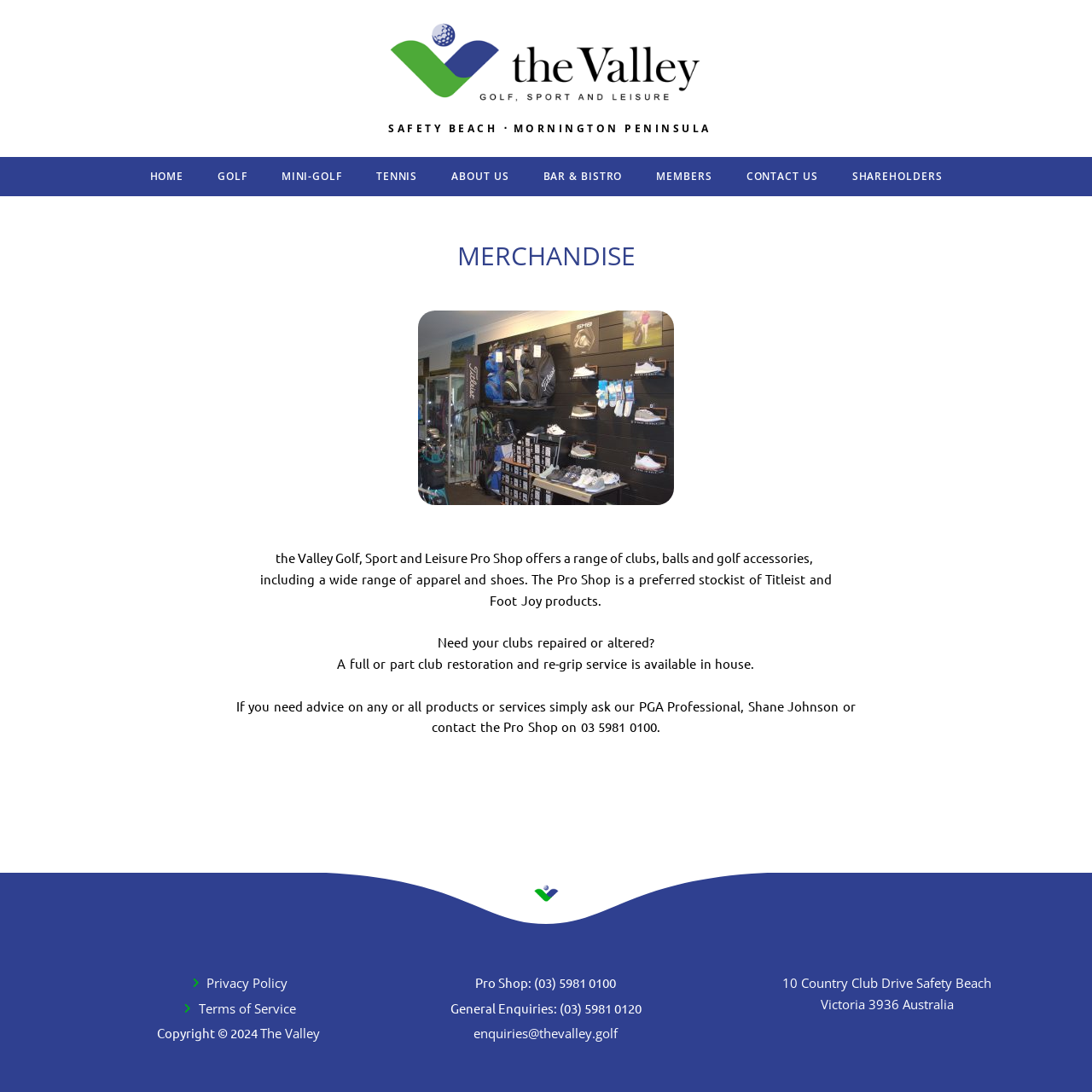Determine the bounding box coordinates for the clickable element to execute this instruction: "Check the Privacy Policy". Provide the coordinates as four float numbers between 0 and 1, i.e., [left, top, right, bottom].

[0.109, 0.89, 0.328, 0.91]